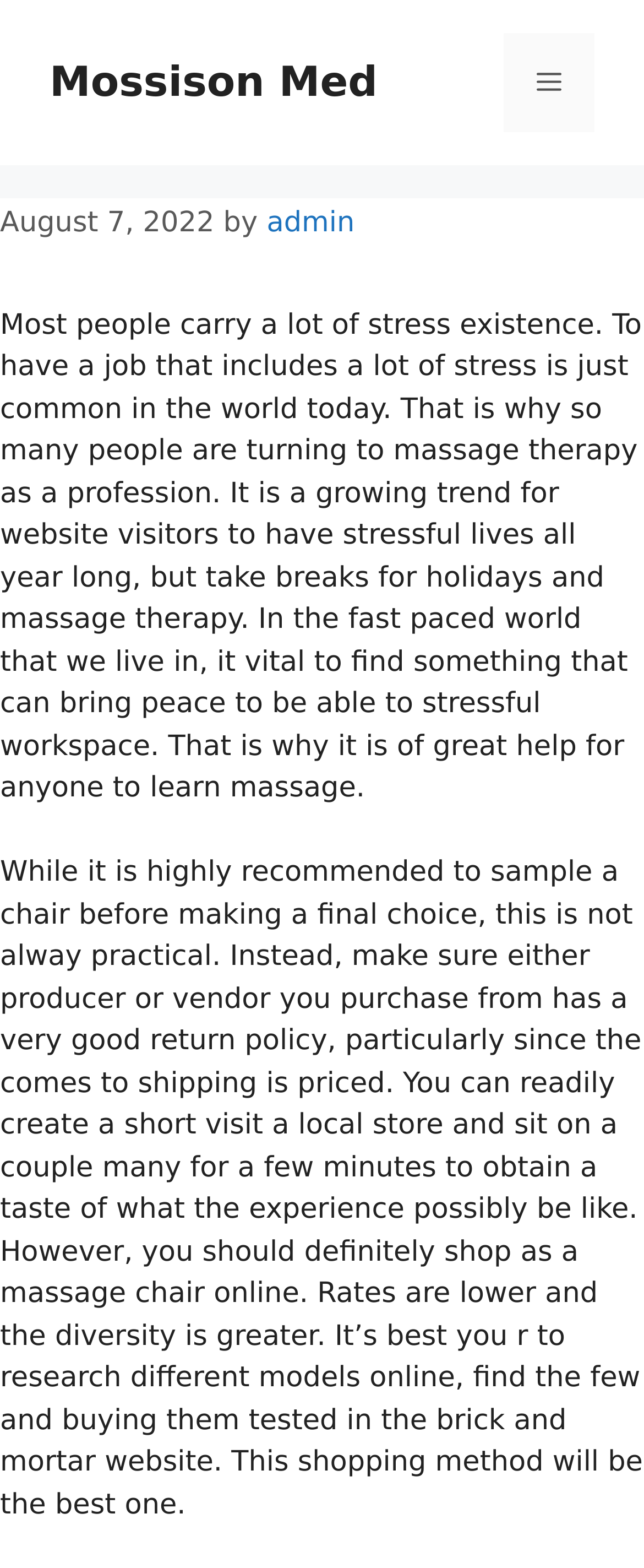Please provide a comprehensive response to the question based on the details in the image: Why is shopping online for a massage chair better?

The text states that shopping online for a massage chair is better because rates are lower and the diversity of options is greater. This implies that online shopping provides more choices and is more cost-effective than shopping in a physical store.